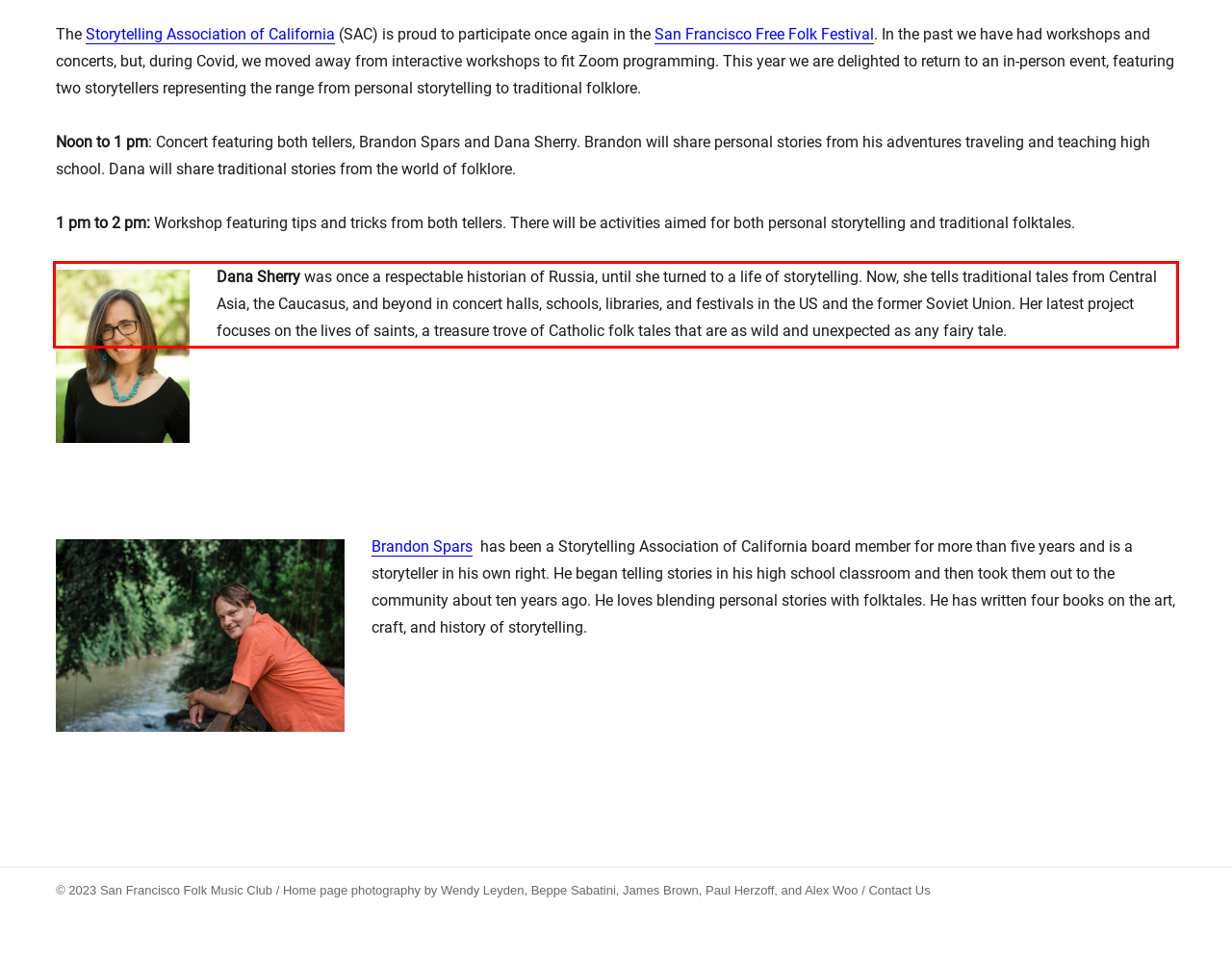You are given a screenshot showing a webpage with a red bounding box. Perform OCR to capture the text within the red bounding box.

Dana Sherry was once a respectable historian of Russia, until she turned to a life of storytelling. Now, she tells traditional tales from Central Asia, the Caucasus, and beyond in concert halls, schools, libraries, and festivals in the US and the former Soviet Union. Her latest project focuses on the lives of saints, a treasure trove of Catholic folk tales that are as wild and unexpected as any fairy tale.